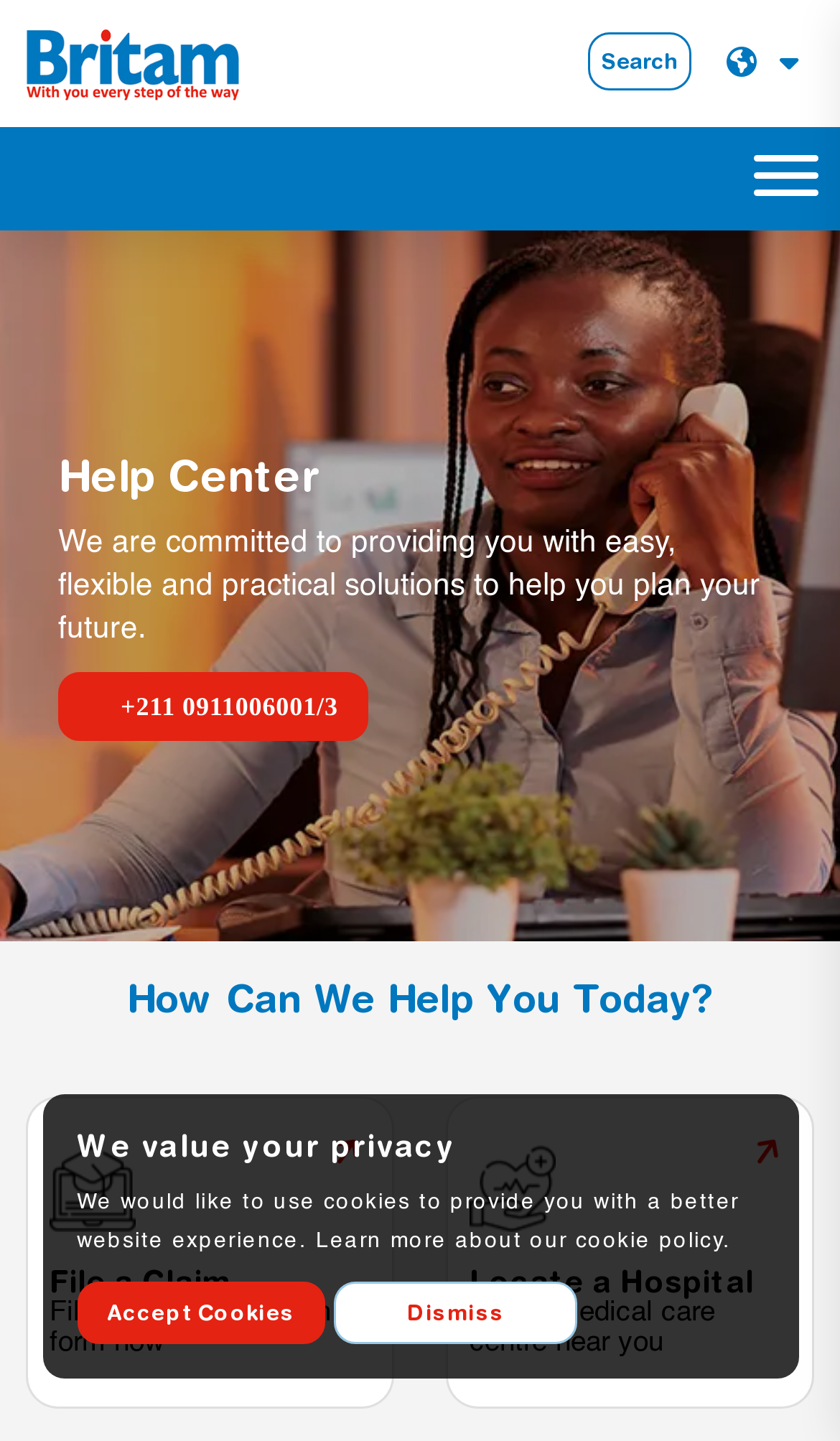Use a single word or phrase to respond to the question:
What is the purpose of the 'File a Claim' section?

Fill and submit a claim form